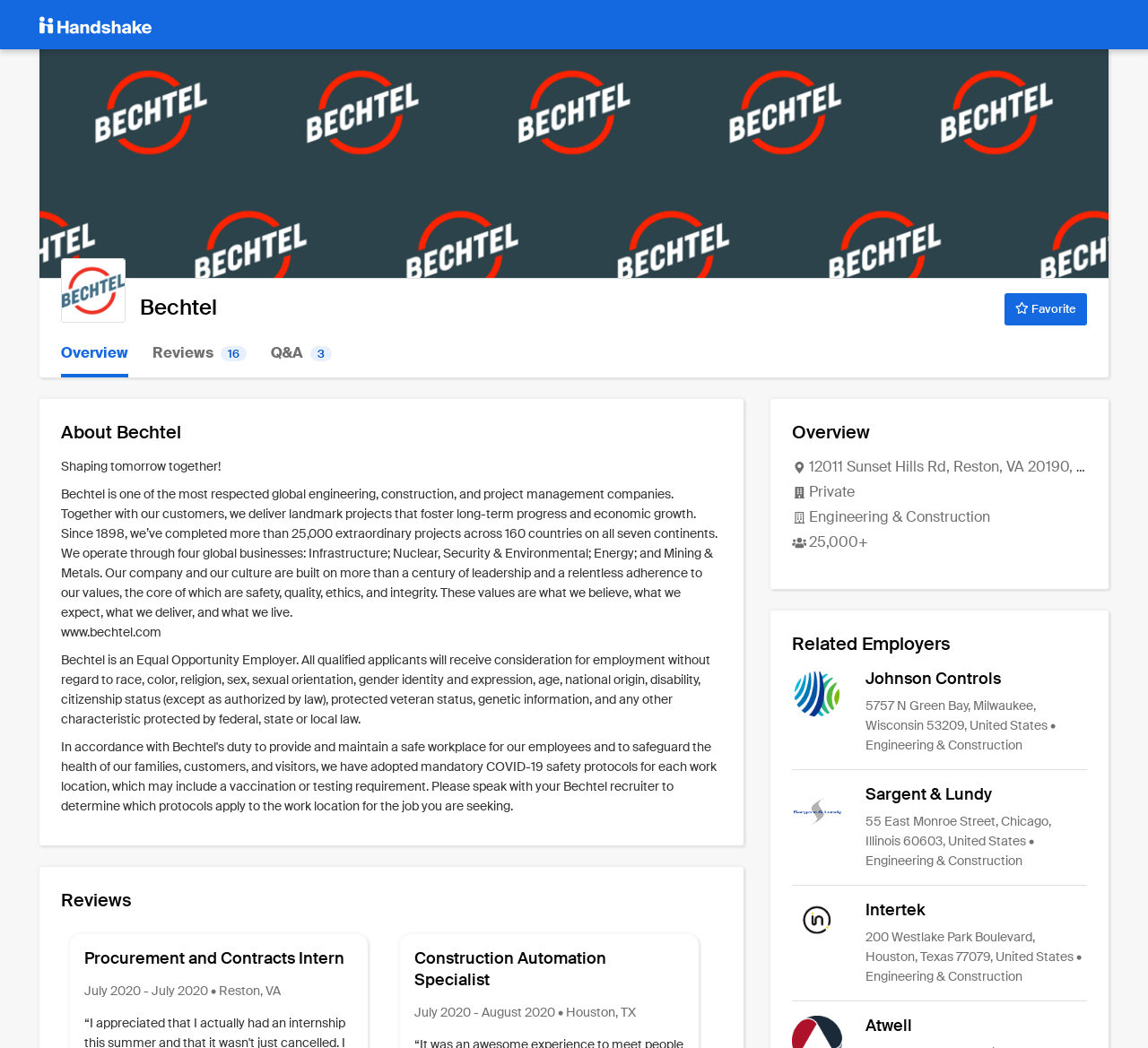Provide the bounding box coordinates for the UI element described in this sentence: "Overview". The coordinates should be four float values between 0 and 1, i.e., [left, top, right, bottom].

[0.053, 0.314, 0.112, 0.36]